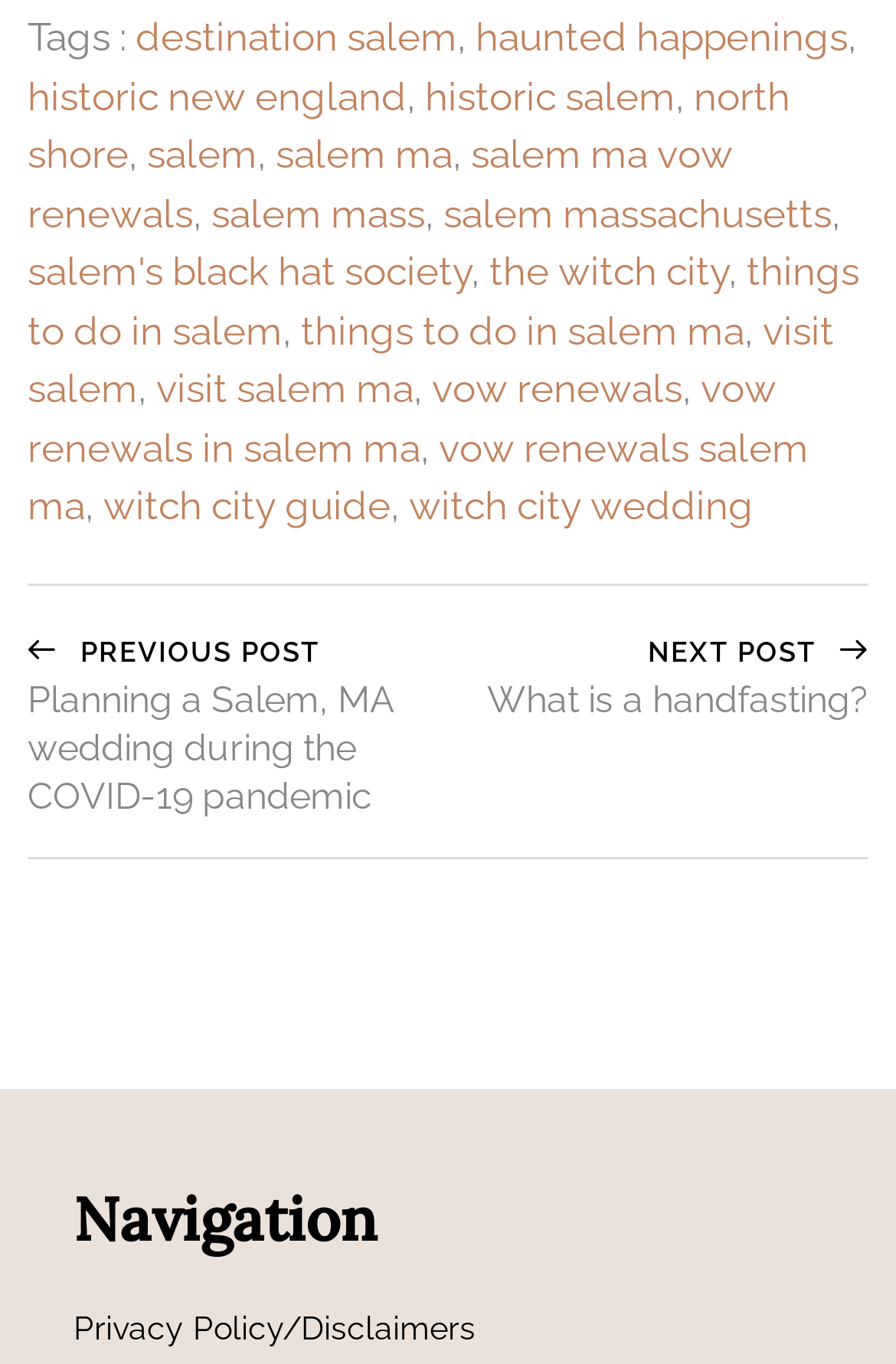How many links are there in the first row?
Please use the visual content to give a single word or phrase answer.

3